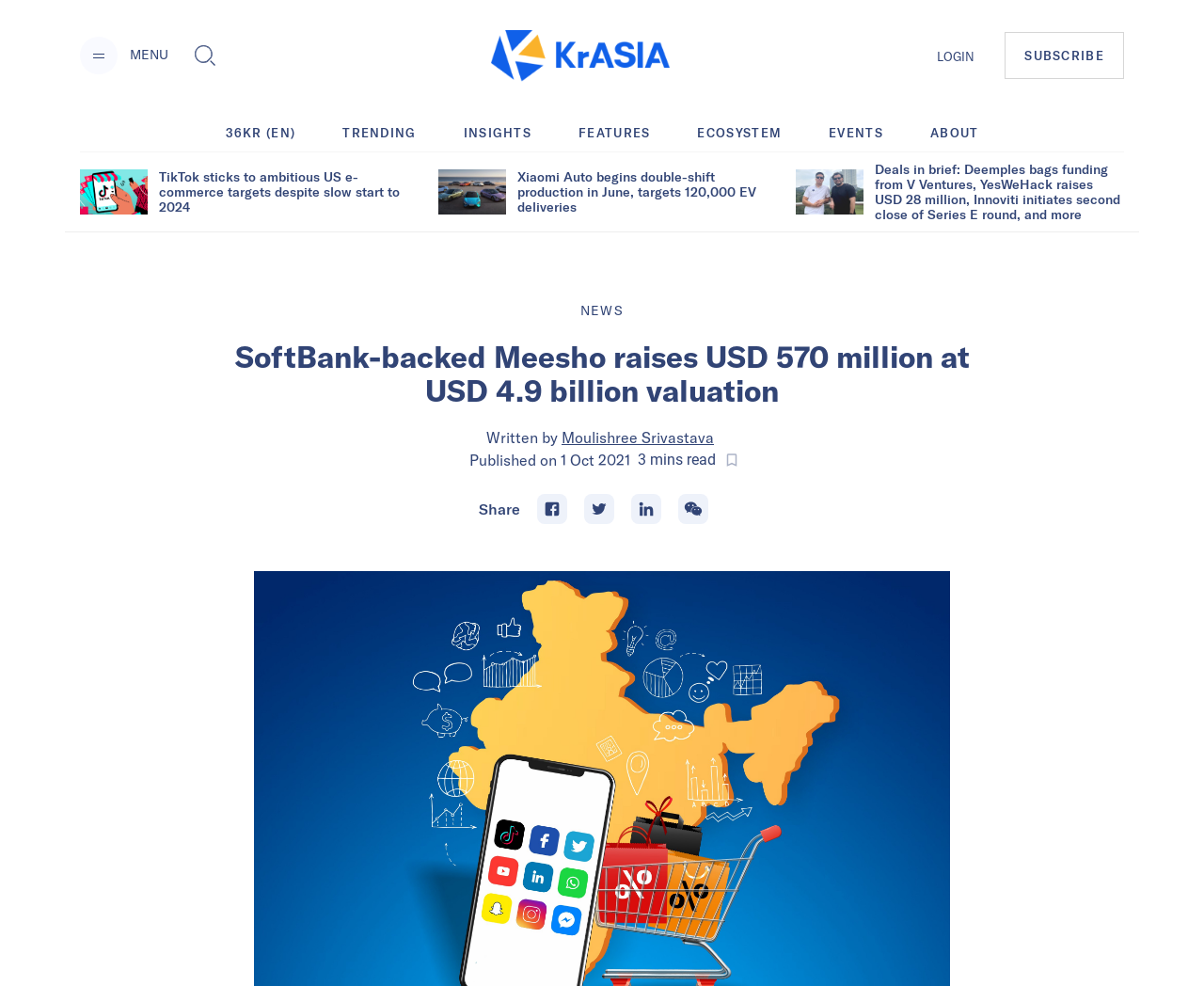Extract the bounding box for the UI element that matches this description: "About".

[0.773, 0.122, 0.813, 0.145]